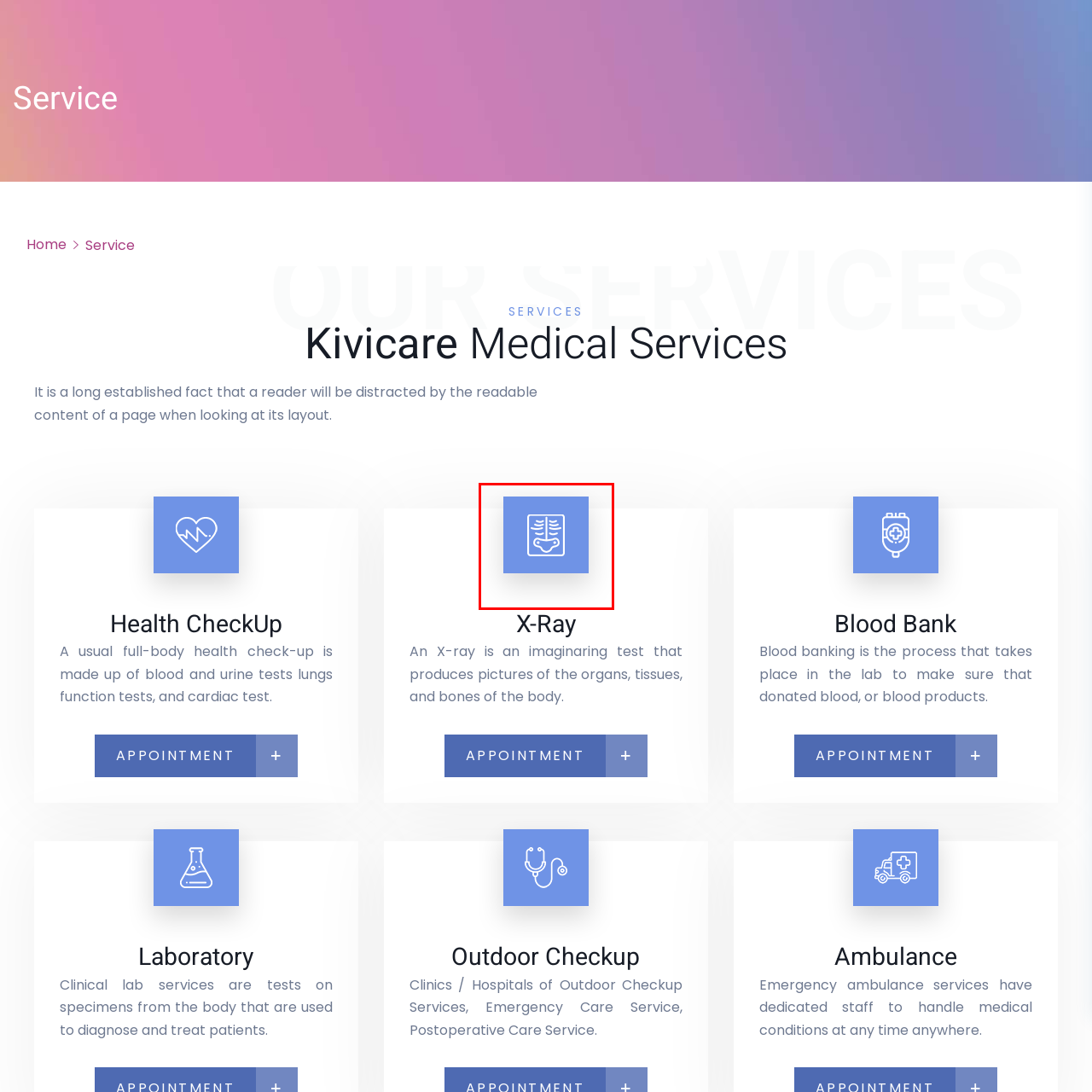What is the purpose of an X-ray?  
Concentrate on the image marked with the red box and respond with a detailed answer that is fully based on the content of the image.

The purpose of an X-ray is to assist healthcare professionals in diagnosing various conditions by capturing images of the body's organs, tissues, and bones, which is reflected in the icon's design and the medical imaging aspect of healthcare.